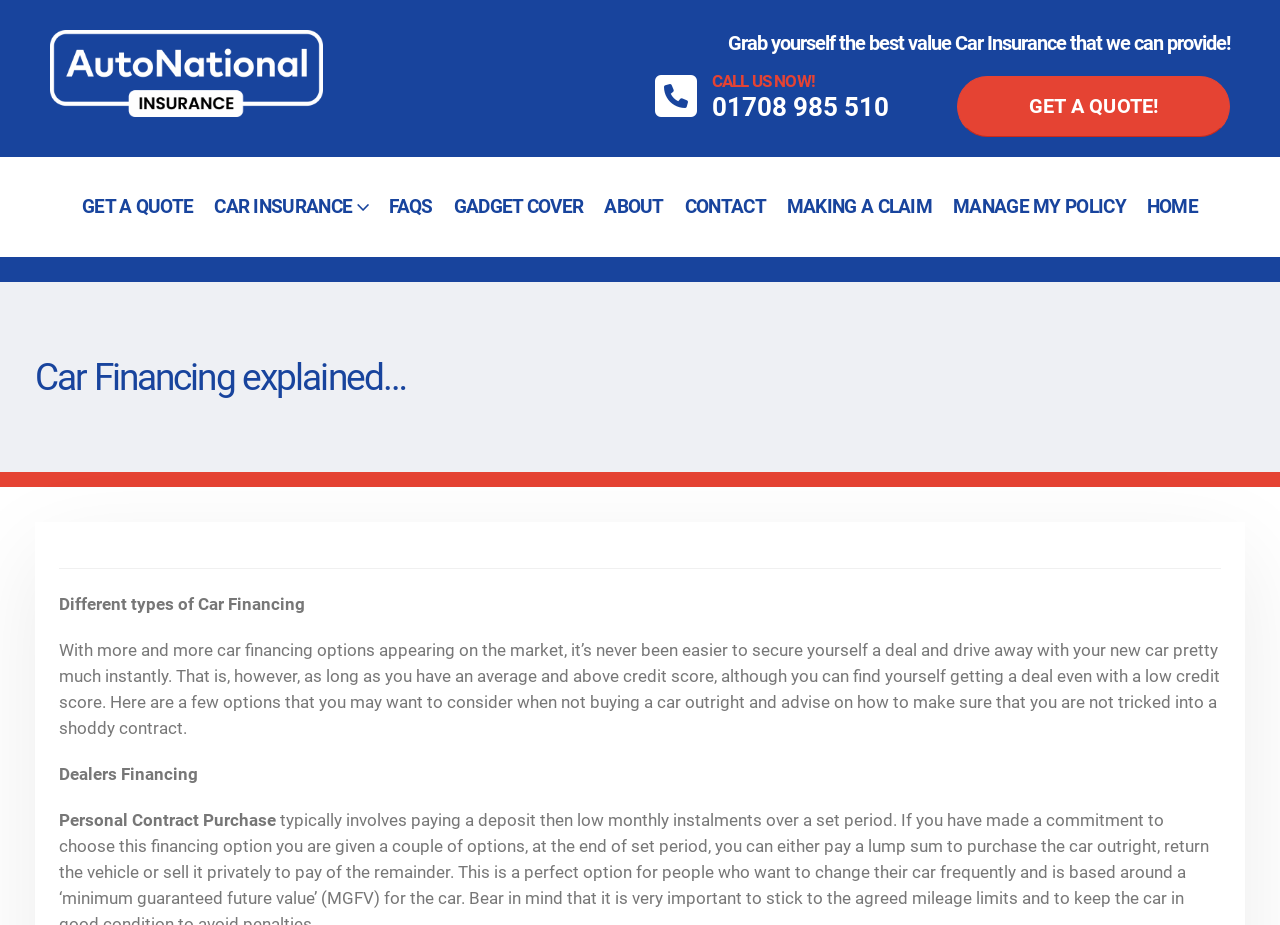Could you provide the bounding box coordinates for the portion of the screen to click to complete this instruction: "Click on 'GET A QUOTE!' link"?

[0.748, 0.082, 0.961, 0.148]